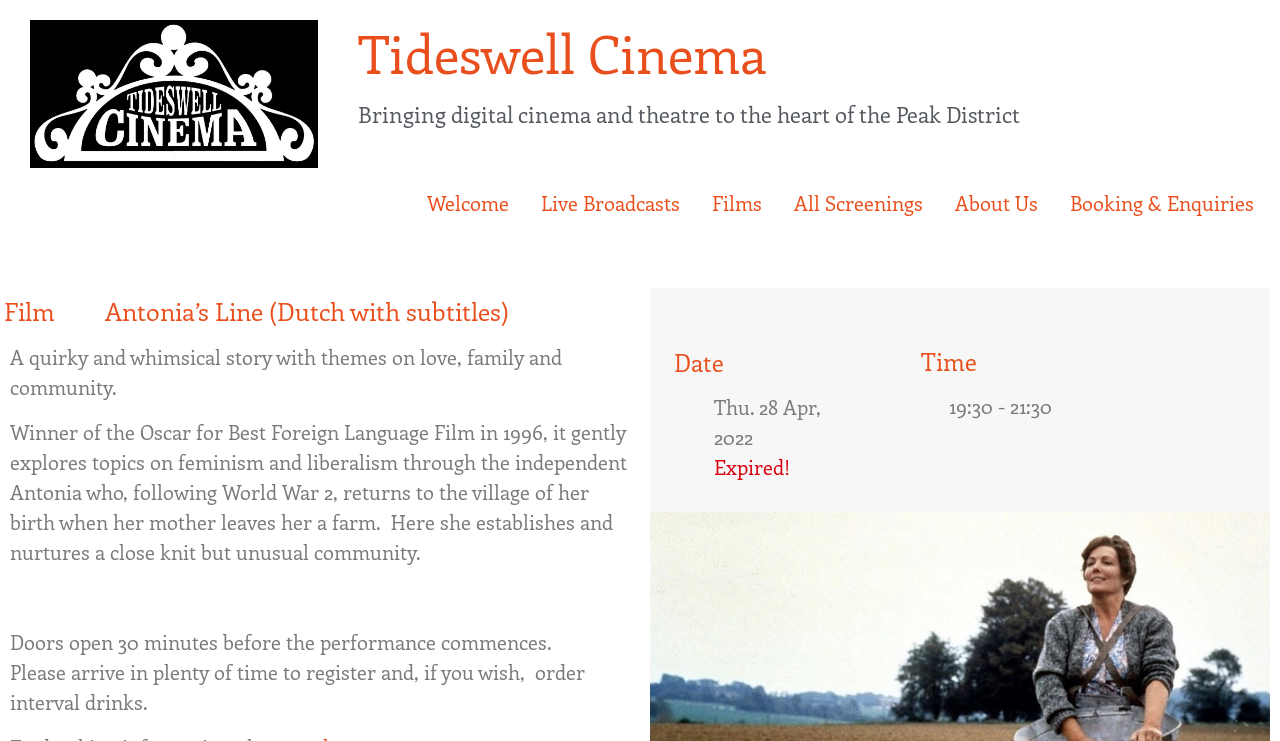Determine the bounding box coordinates (top-left x, top-left y, bottom-right x, bottom-right y) of the UI element described in the following text: top otc diet pills

None